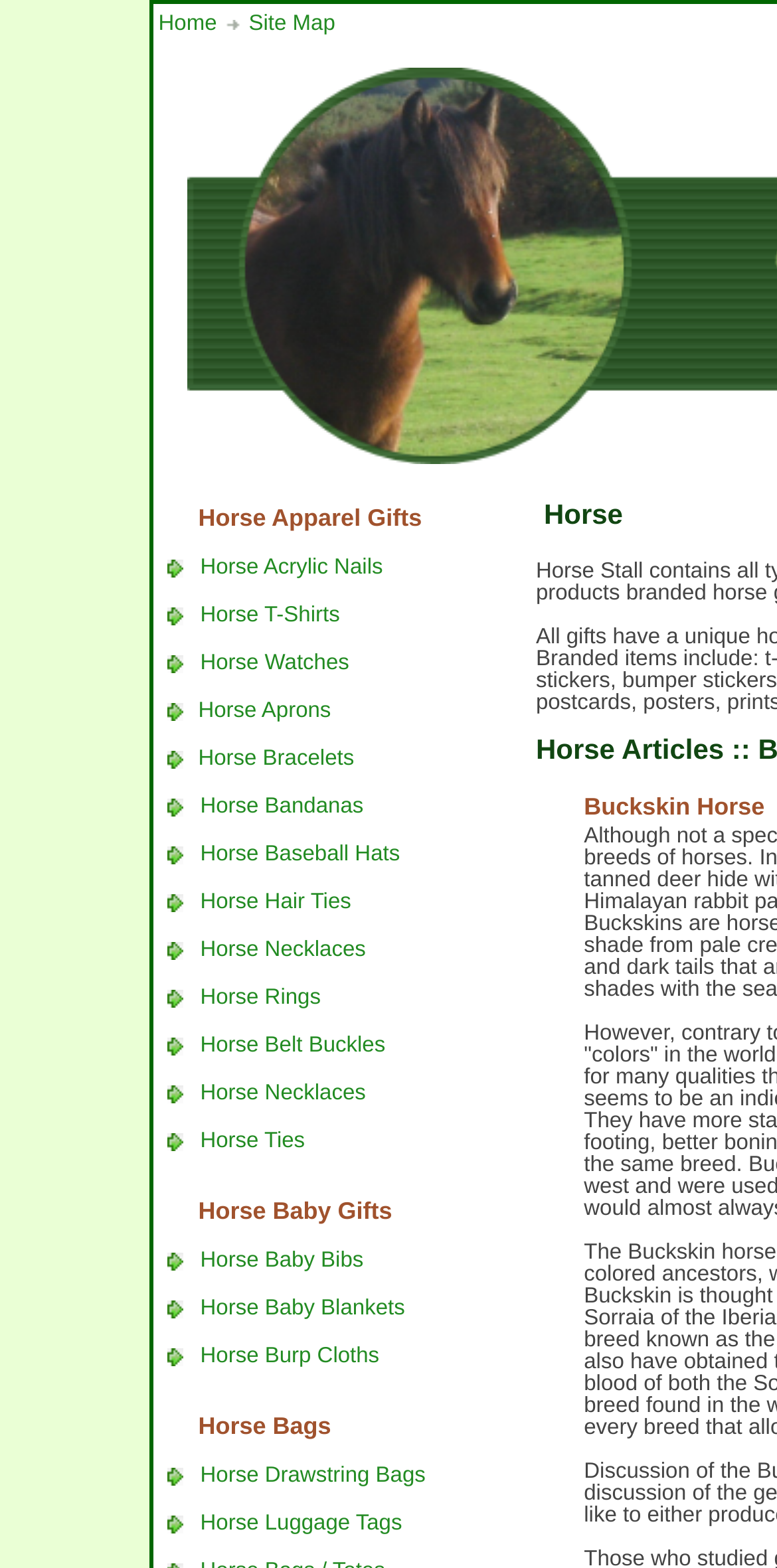Provide a comprehensive description of the webpage.

The webpage is about Buckskin horses, with a focus on horse apparel and gifts. At the top, there are three elements: a link to "Home" on the left, an image in the middle, and a link to "Site Map" on the right. Below this, there is a table with multiple rows, each containing an image on the left and a description of horse-related products on the right, along with a link to each product. 

The products listed include Horse Acrylic Nails, Horse T-Shirts, Horse Watches, Horse Aprons, Horse Bracelets, Horse Bandanas, Horse Baseball Hats, Horse Hair Ties, Horse Necklaces, Horse Rings, and Horse Belt Buckles. Each product has a corresponding image and link. The images are small and positioned to the left of their respective product descriptions. The product descriptions are in a single column, with each description followed by a link to the product. The overall layout is organized and easy to navigate, with clear headings and concise text.